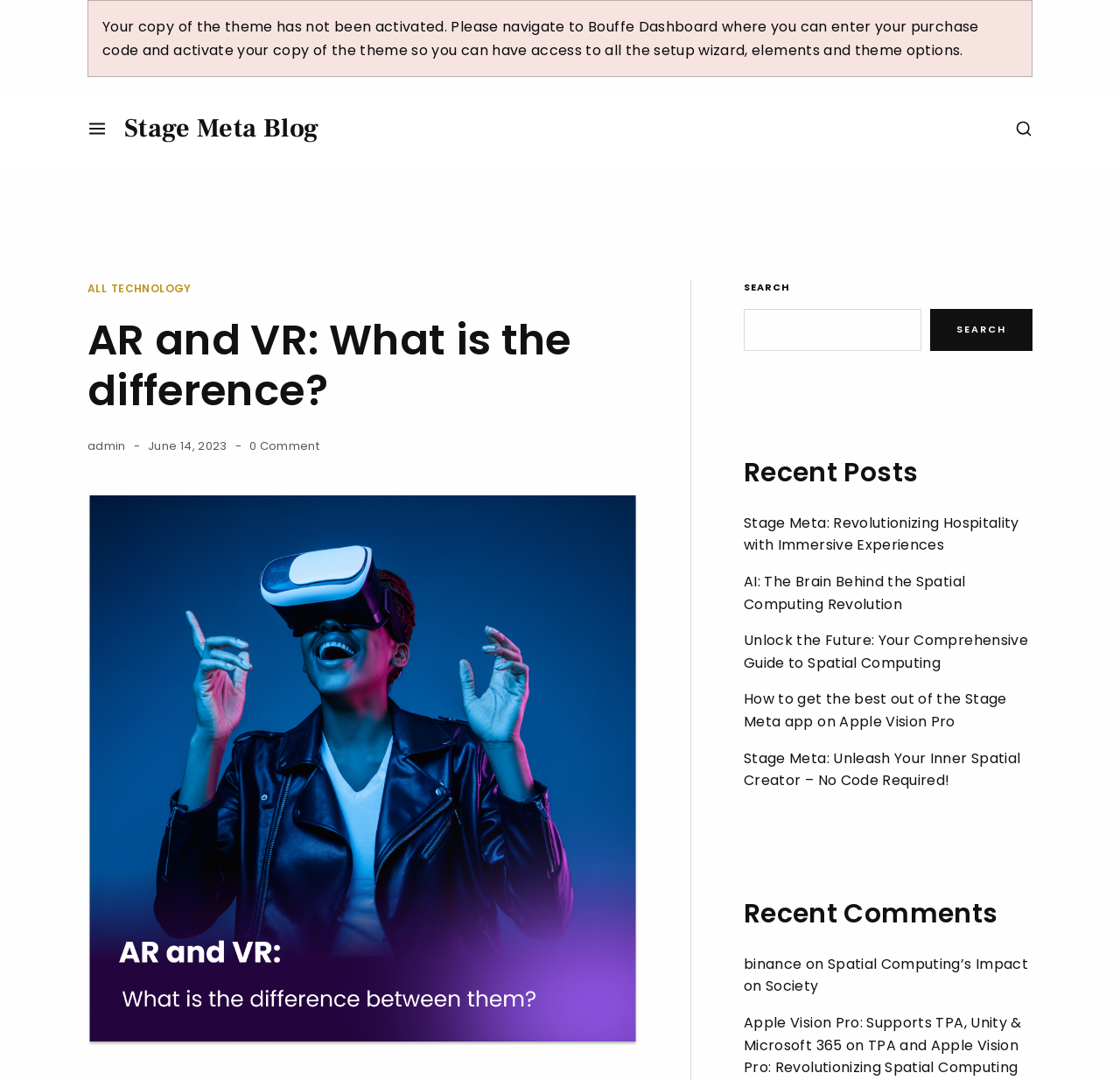What is the date of the current post?
With the help of the image, please provide a detailed response to the question.

I found the date of the current post by looking at the text 'June 14, 2023' which is located below the heading 'AR and VR: What is the difference?' and above the link '0 Comment'.